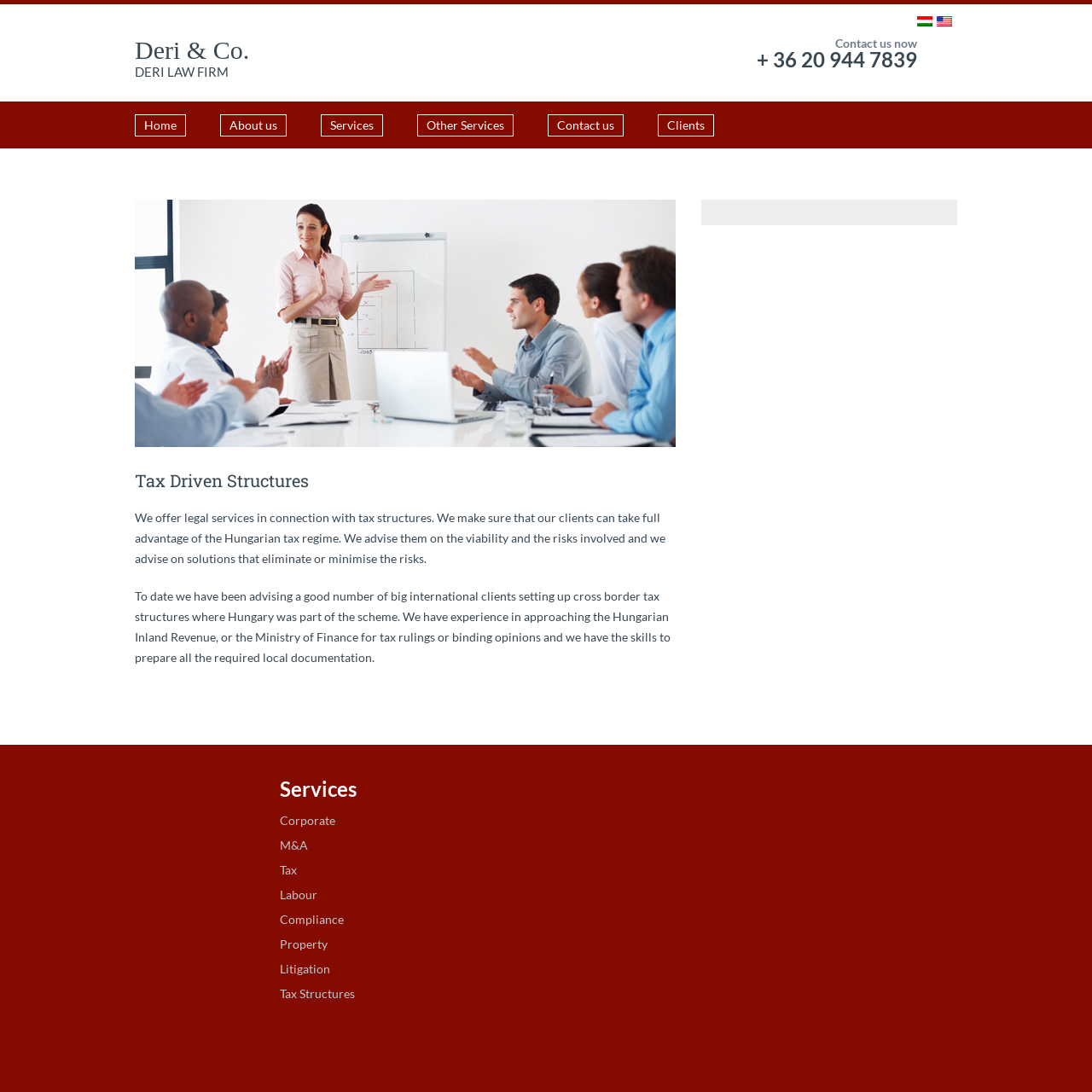Identify the bounding box coordinates of the element that should be clicked to fulfill this task: "Click on the phone number + 36 20 944 7839". The coordinates should be provided as four float numbers between 0 and 1, i.e., [left, top, right, bottom].

[0.693, 0.043, 0.84, 0.066]